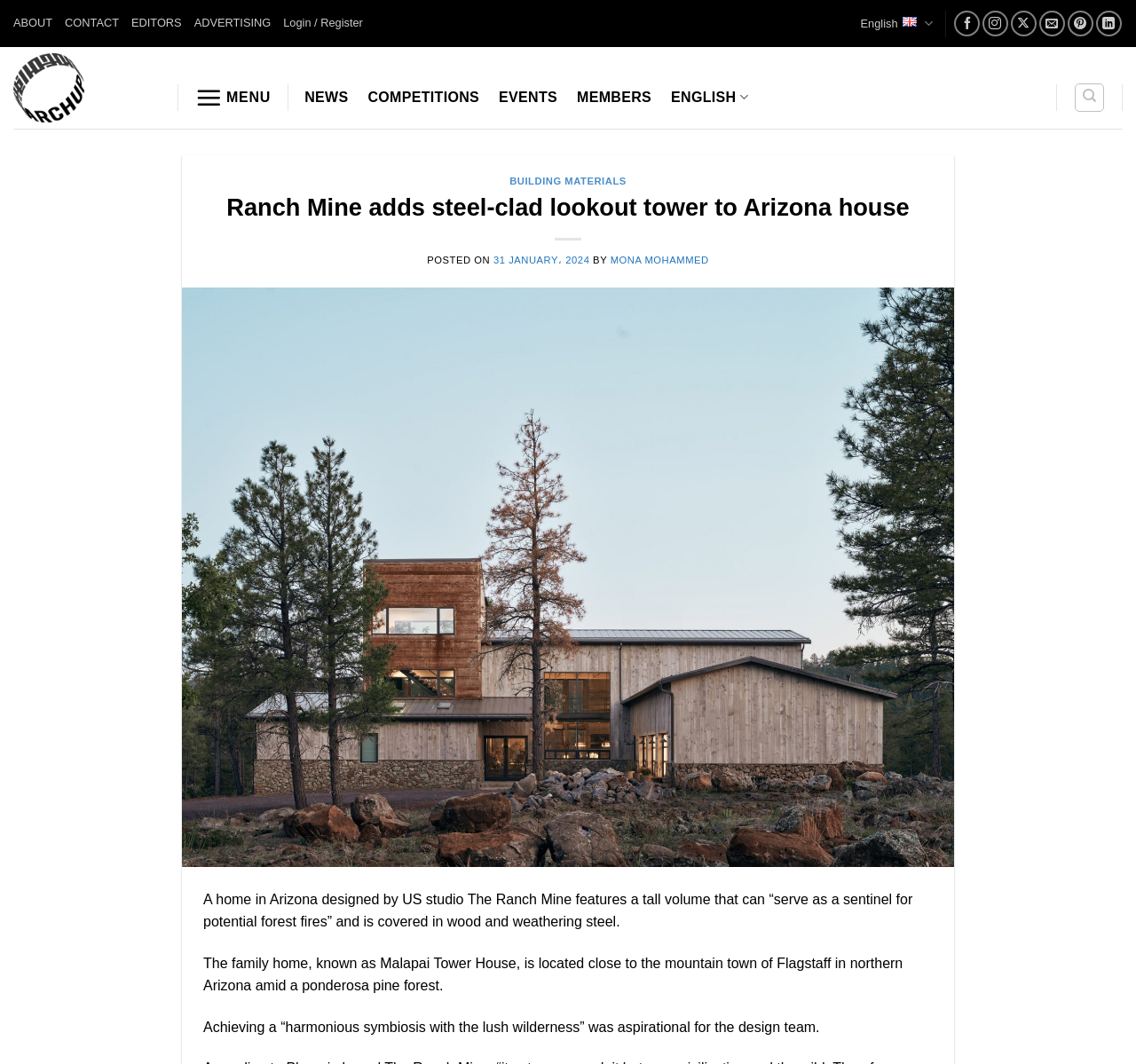Using the information in the image, give a detailed answer to the following question: Who is the author of the article?

I read the article and found the author's name mentioned below the title, which is 'Mona Mohammed'.